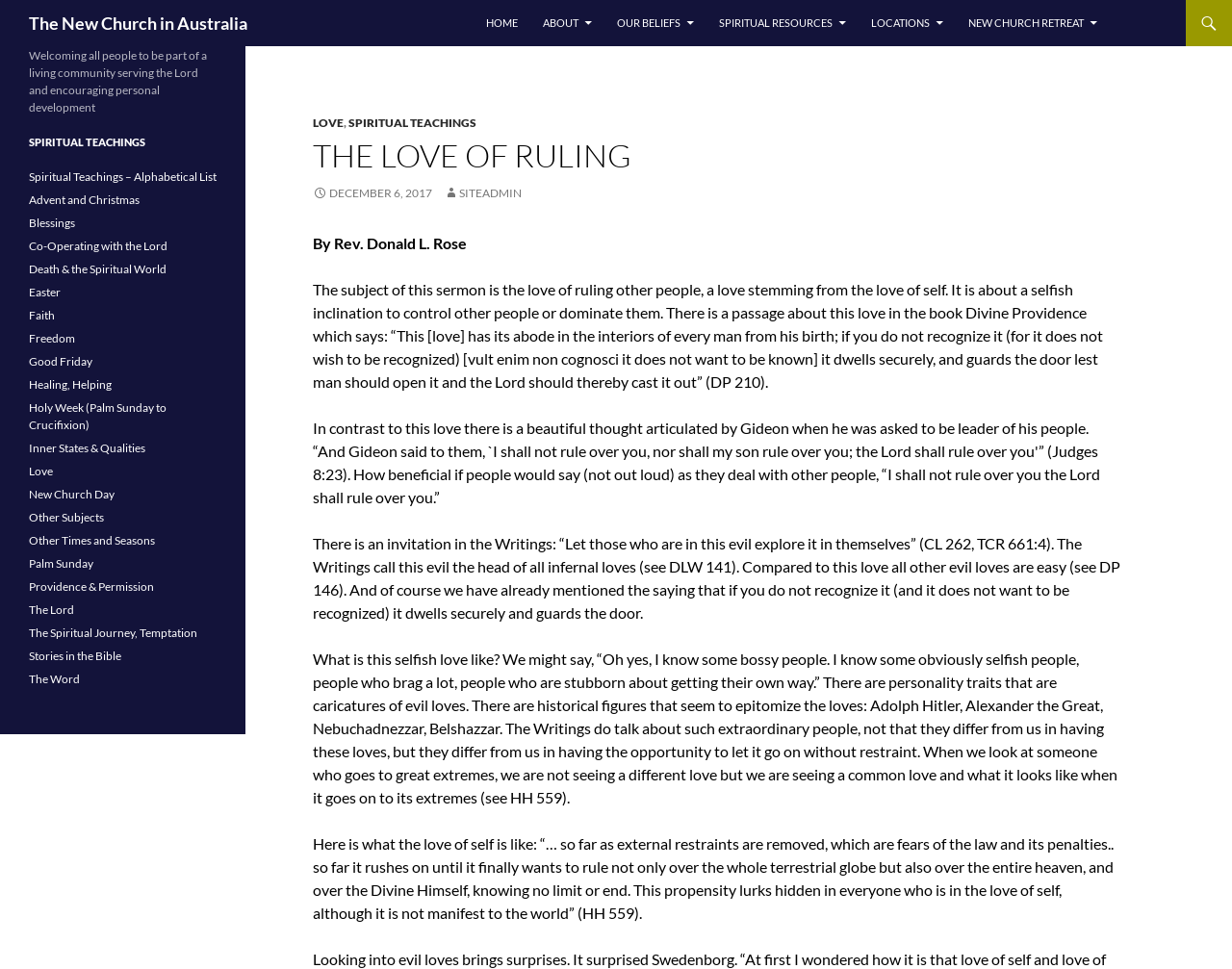Please reply to the following question with a single word or a short phrase:
What is the topic of the sermon mentioned on this webpage?

The love of ruling